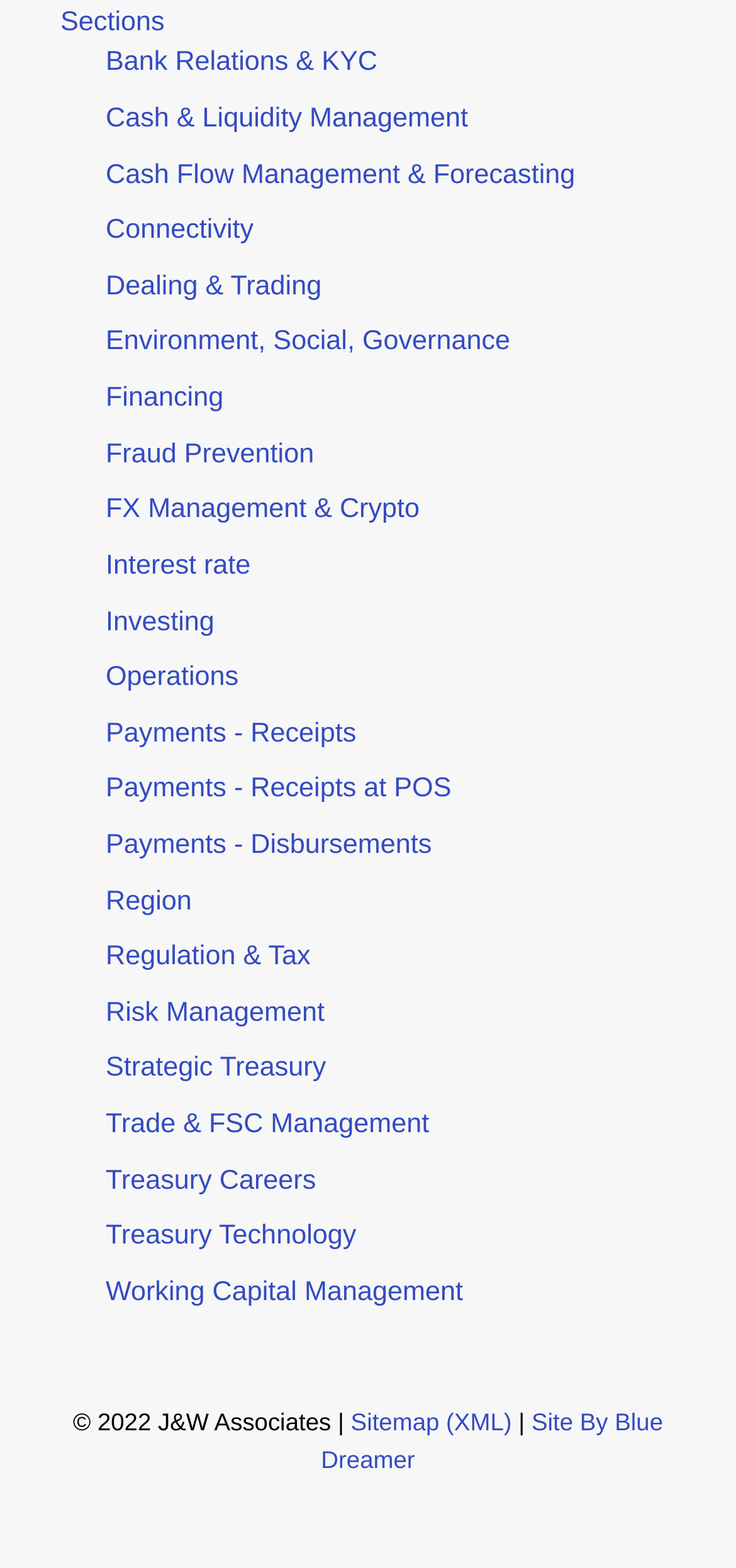Please determine the bounding box coordinates of the element to click on in order to accomplish the following task: "Check the site by Blue Dreamer". Ensure the coordinates are four float numbers ranging from 0 to 1, i.e., [left, top, right, bottom].

[0.436, 0.898, 0.901, 0.939]